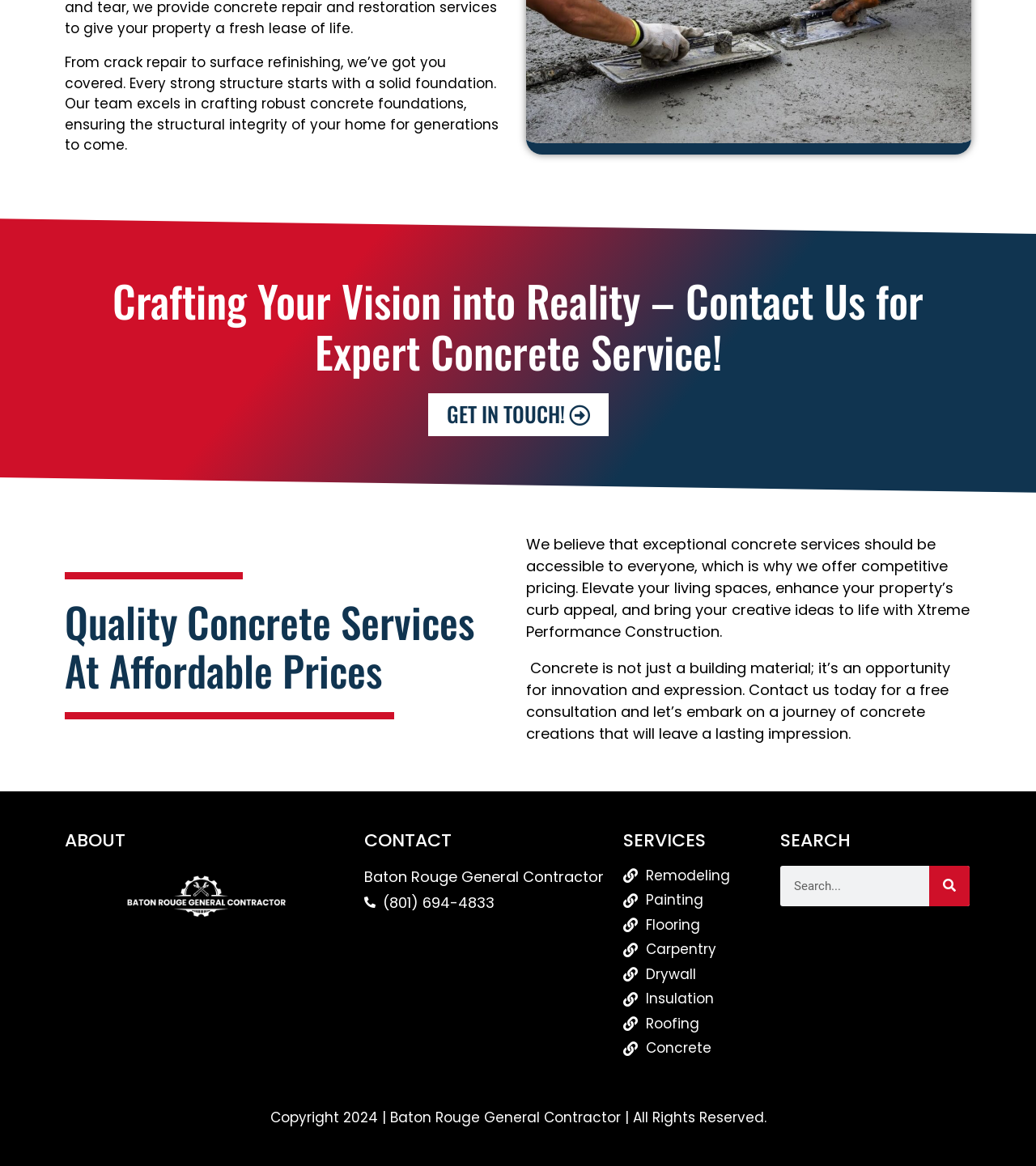Determine the bounding box coordinates for the area that needs to be clicked to fulfill this task: "Go to the 'privacy policy'". The coordinates must be given as four float numbers between 0 and 1, i.e., [left, top, right, bottom].

None